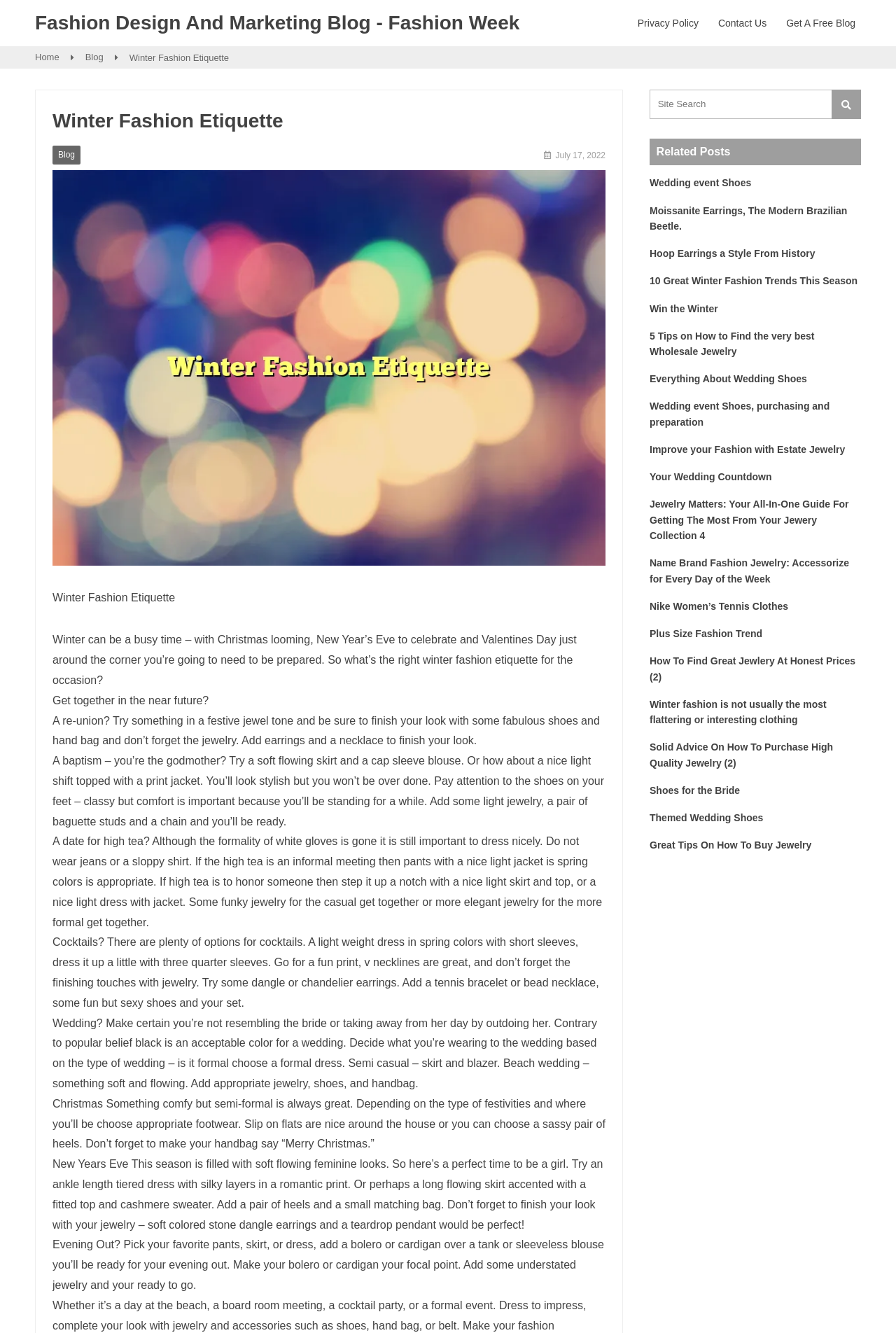Identify the bounding box coordinates of the clickable region necessary to fulfill the following instruction: "Click on the 'Home' link". The bounding box coordinates should be four float numbers between 0 and 1, i.e., [left, top, right, bottom].

[0.039, 0.038, 0.066, 0.049]